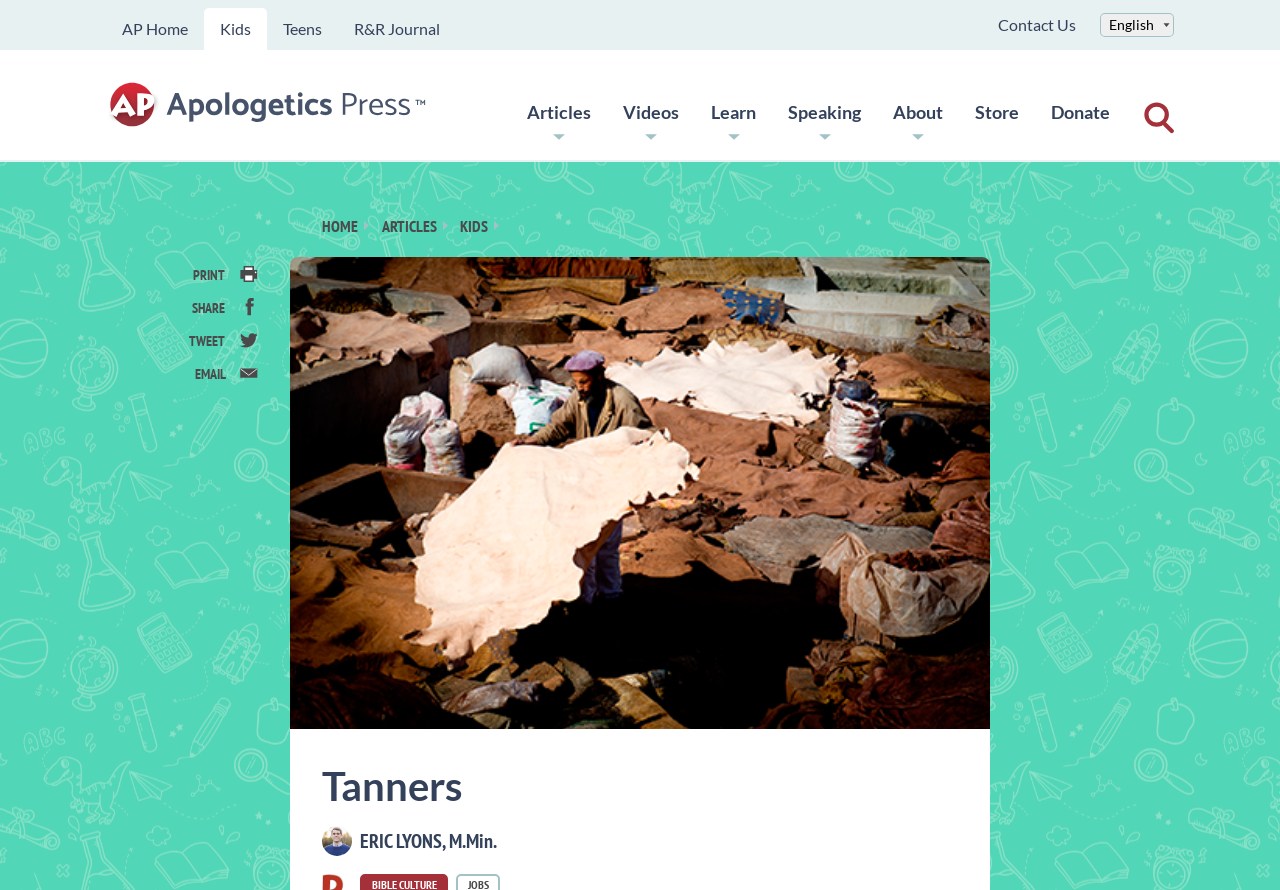Respond with a single word or phrase for the following question: 
What is the last link in the main navigation?

Donate